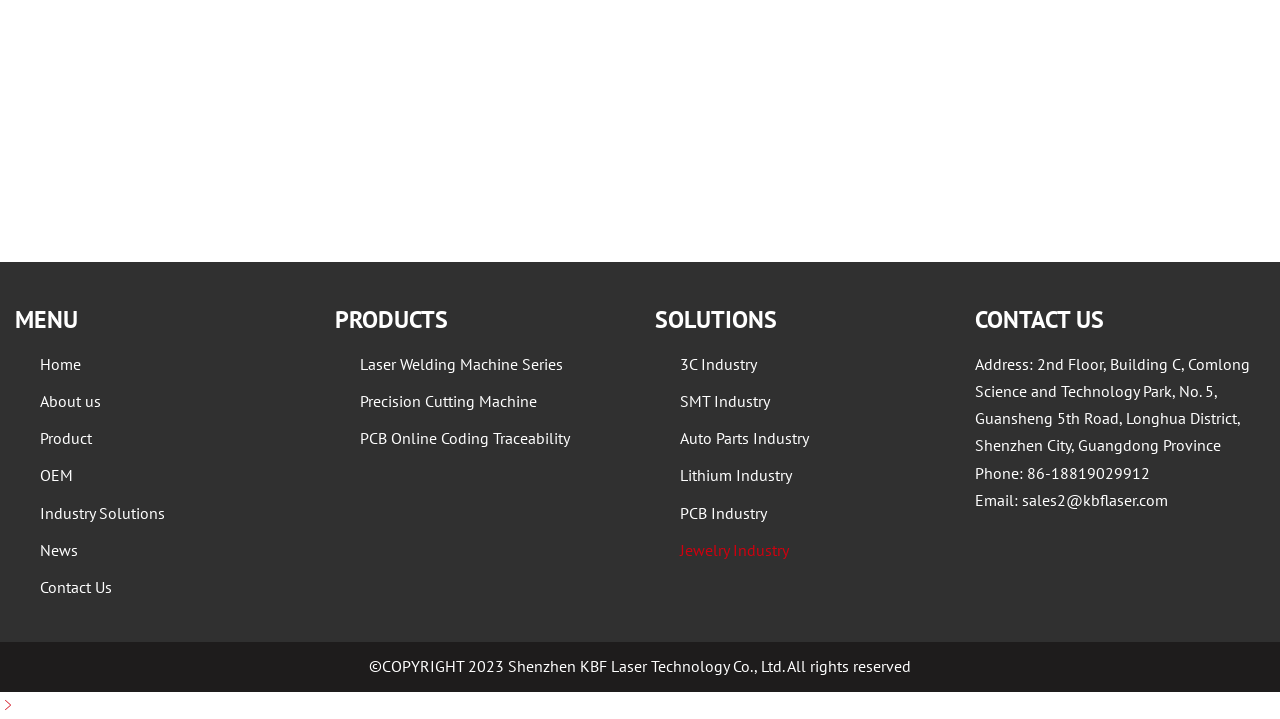Given the content of the image, can you provide a detailed answer to the question?
What is the copyright year of the company's website?

I found the copyright year by looking at the footer of the webpage, where it is written in a static text element.